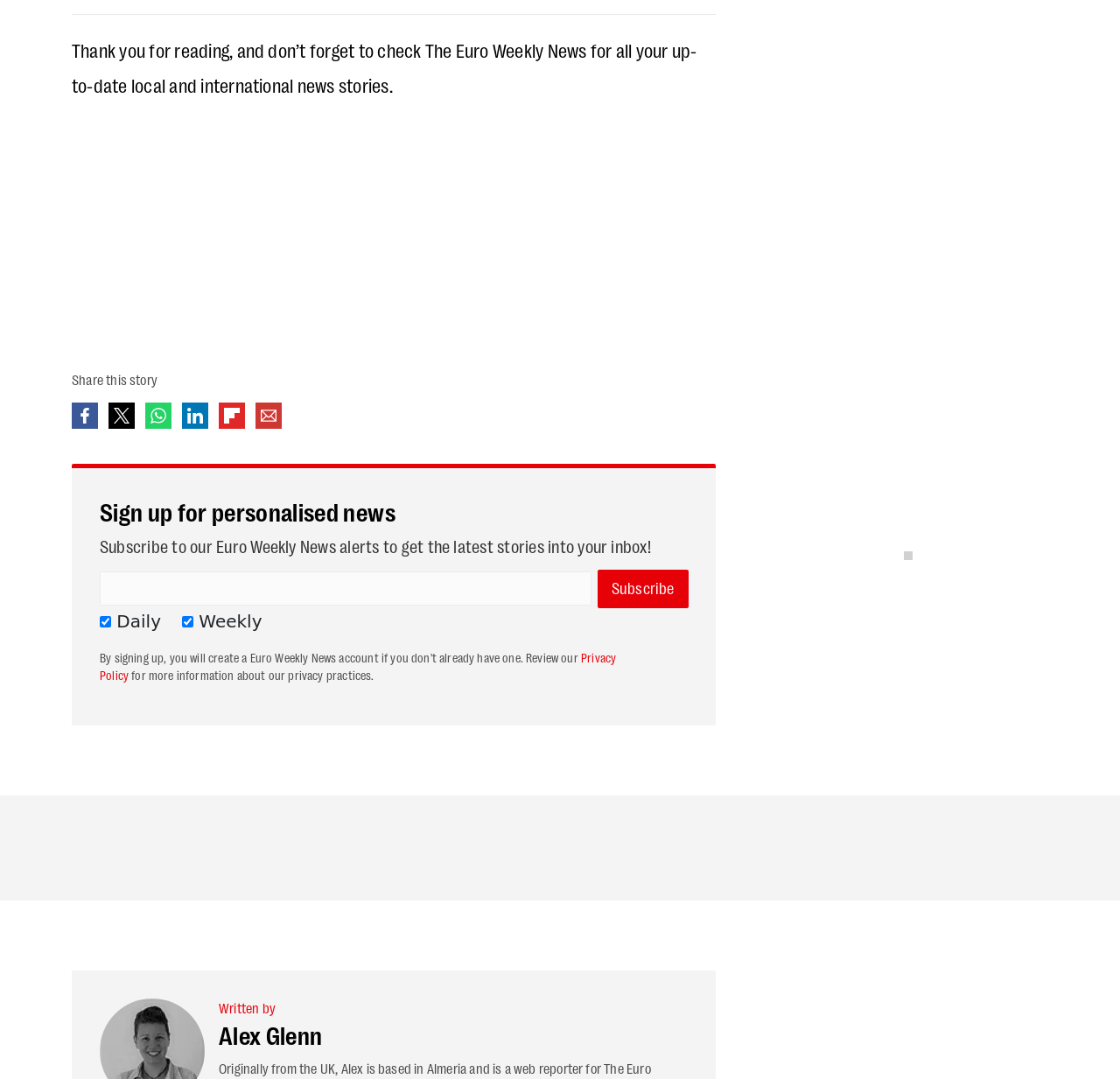Answer this question in one word or a short phrase: How many social media platforms can you share this story on?

6